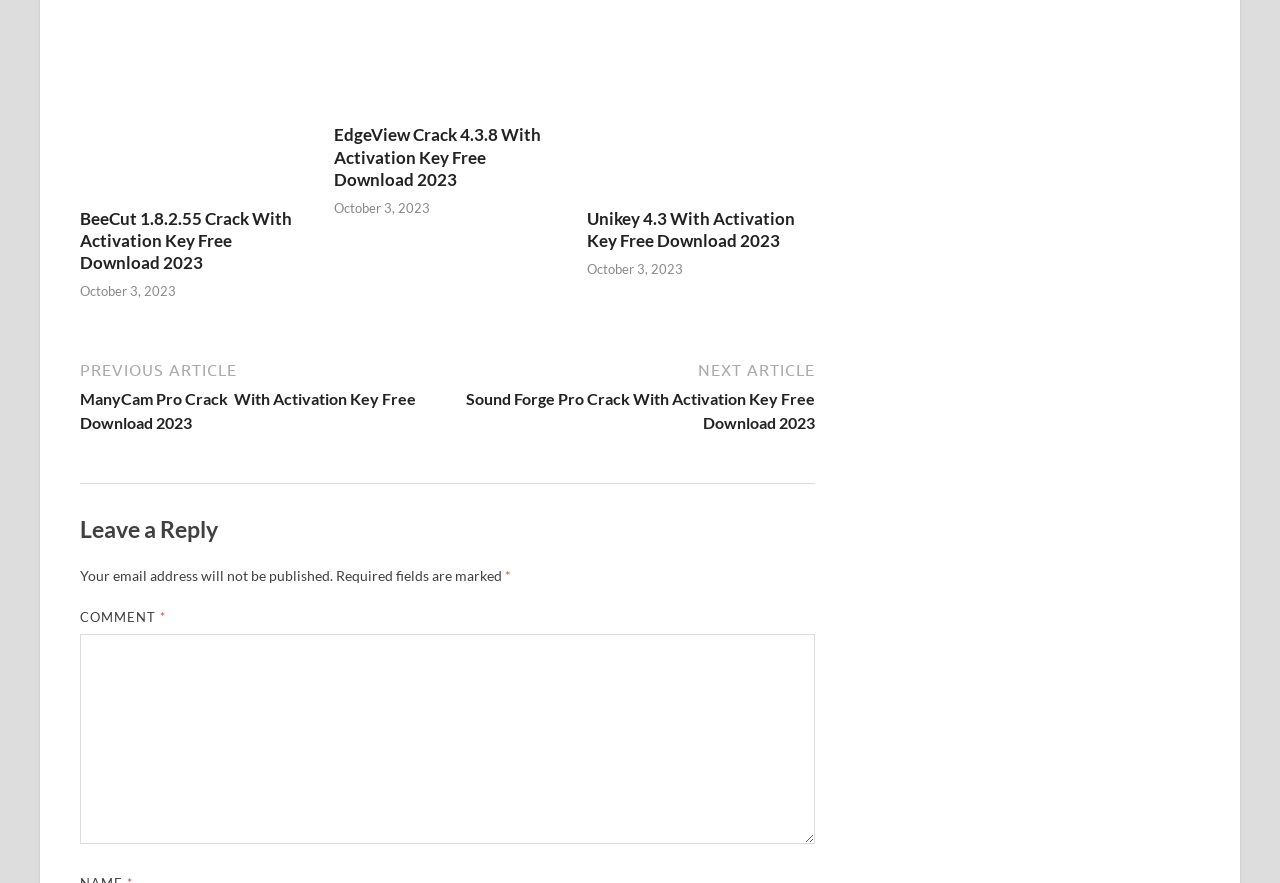Respond to the question below with a single word or phrase: What is the category of the posts on this webpage?

Crack software